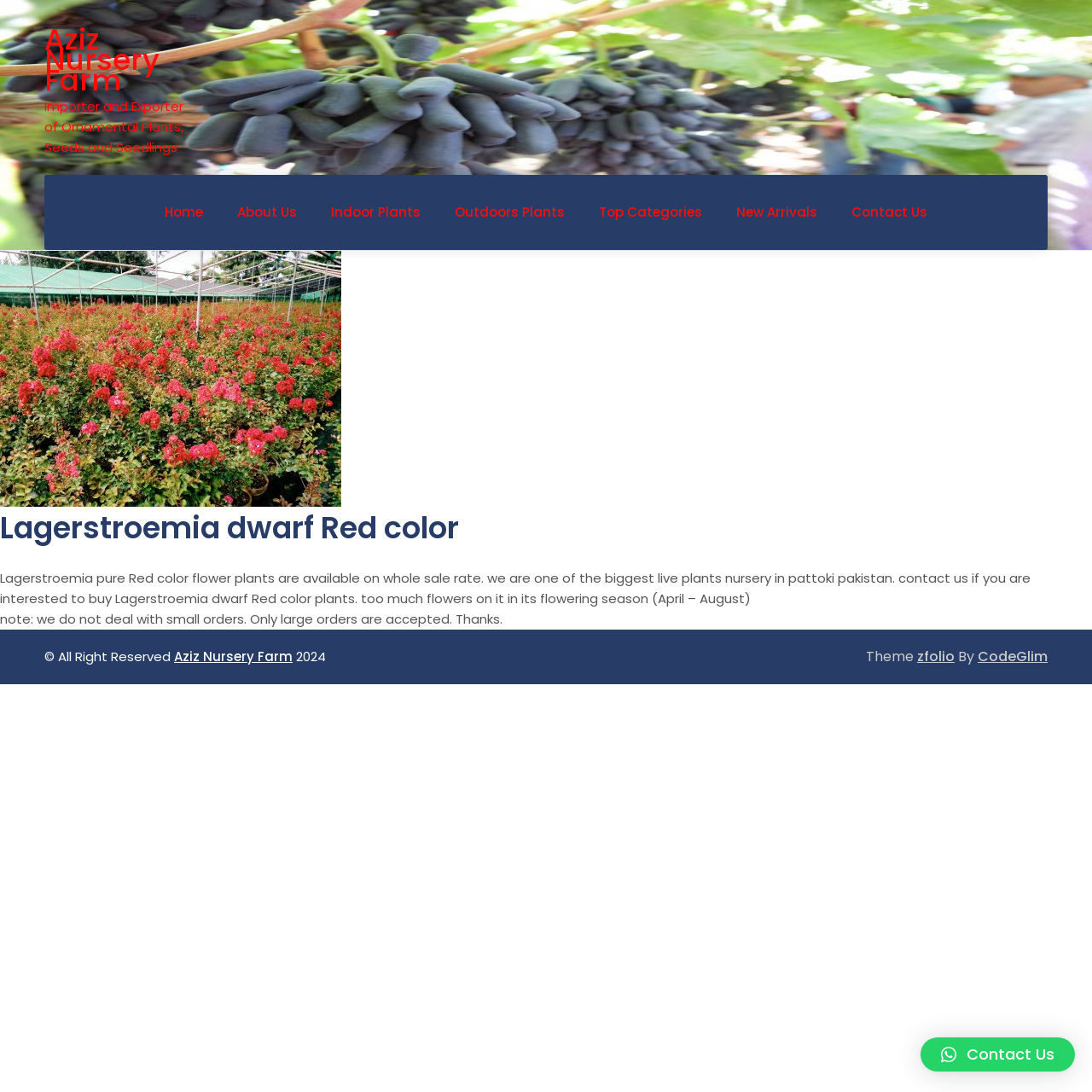Kindly provide the bounding box coordinates of the section you need to click on to fulfill the given instruction: "Check the copyright information".

[0.041, 0.593, 0.159, 0.609]